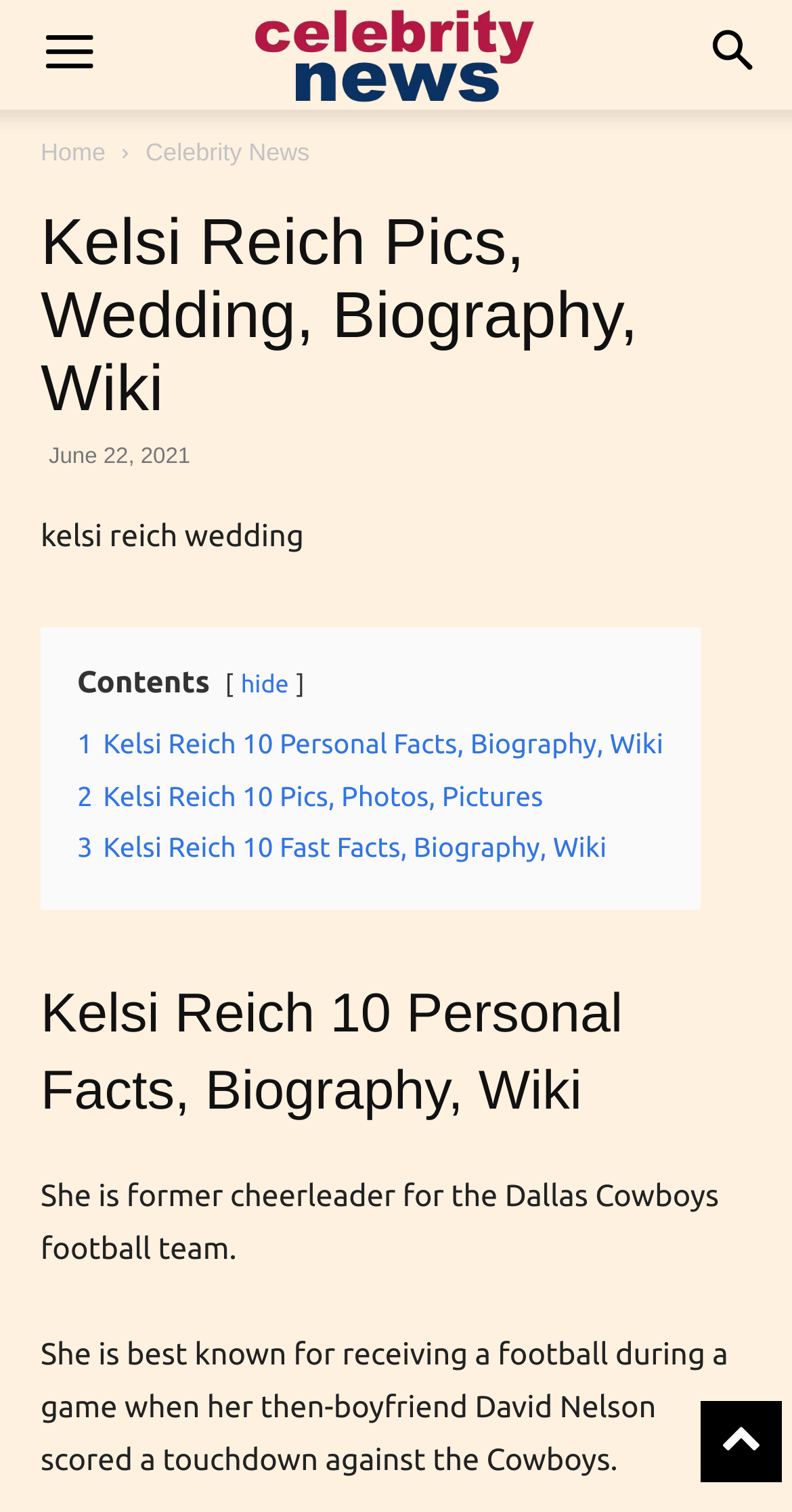Please identify the webpage's heading and generate its text content.

Kelsi Reich Pics, Wedding, Biography, Wiki